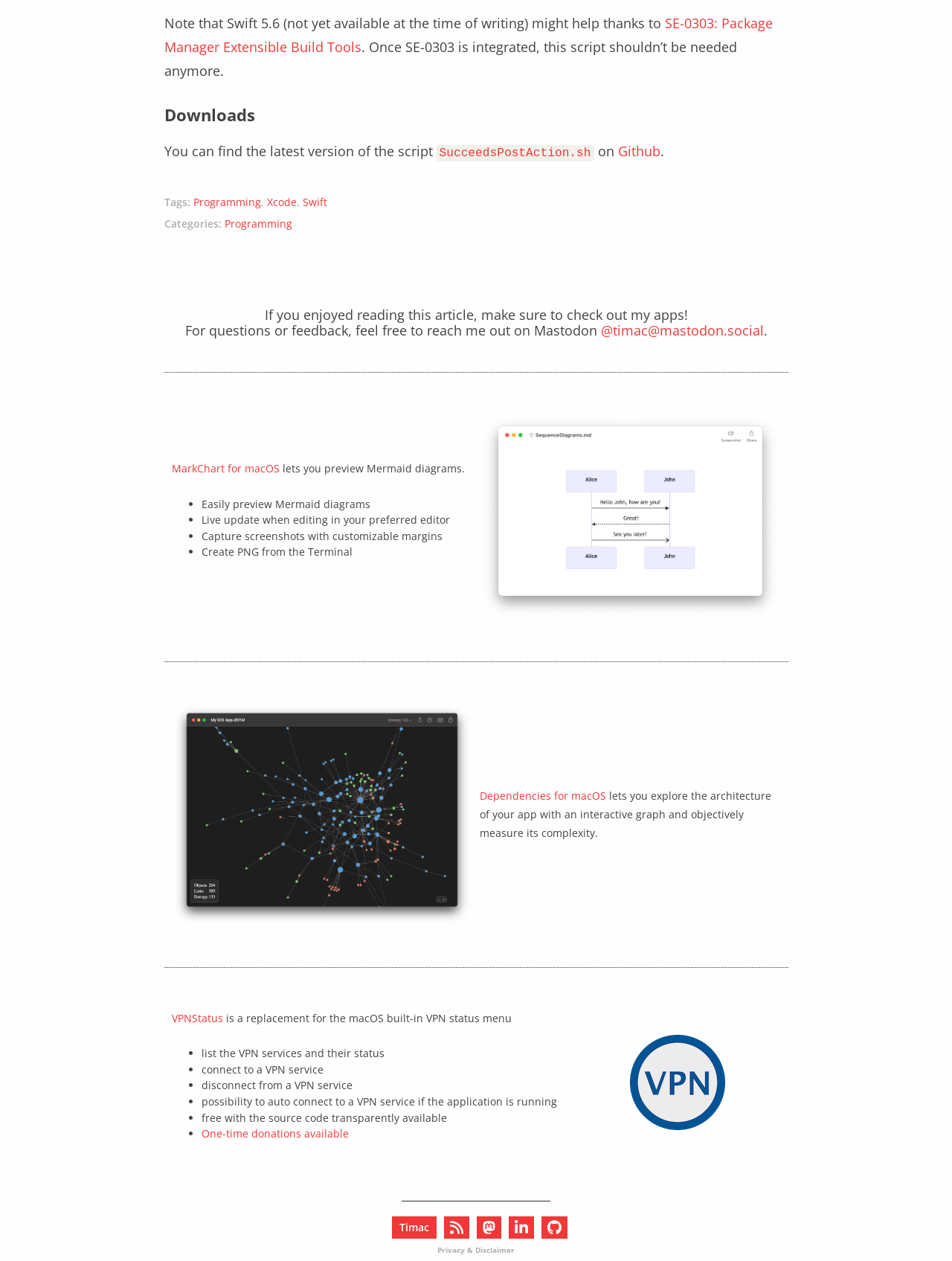Locate the bounding box coordinates of the UI element described by: "Privacy & Disclaimer". The bounding box coordinates should consist of four float numbers between 0 and 1, i.e., [left, top, right, bottom].

[0.459, 0.98, 0.541, 0.988]